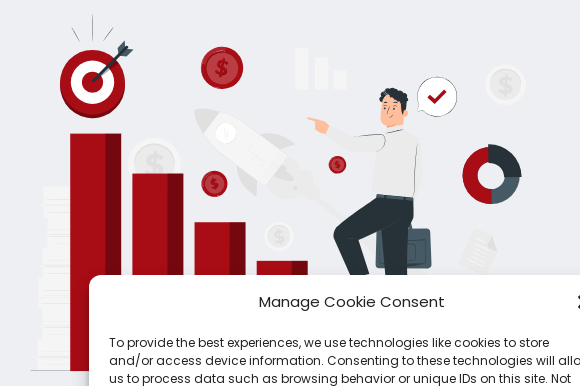Elaborate on the elements present in the image.

The image features a visually engaging depiction of a business-themed concept. Central to the illustration is a confident professional character, dressed in a light shirt and dark trousers, who is poised to make a presentation or share insights. He is pointing towards upward trending bar graphs, indicative of business growth or performance metrics, which are complemented by circular icons representing currency and target goals, symbolizing financial success and strategic planning.

In the background, a stylized rocket is illustrated, suggesting innovation and forward momentum, while red and grey tones dominate the color palette, adding a sense of urgency and focus to the theme. At the bottom, a dialog box titled "Manage Cookie Consent" emphasizes the importance of user privacy in digital interactions, highlighting a balance between technological advancement and user rights. This image effectively combines elements of business analysis and data management, reinforcing the message of progression and strategic decision-making in a corporate context.